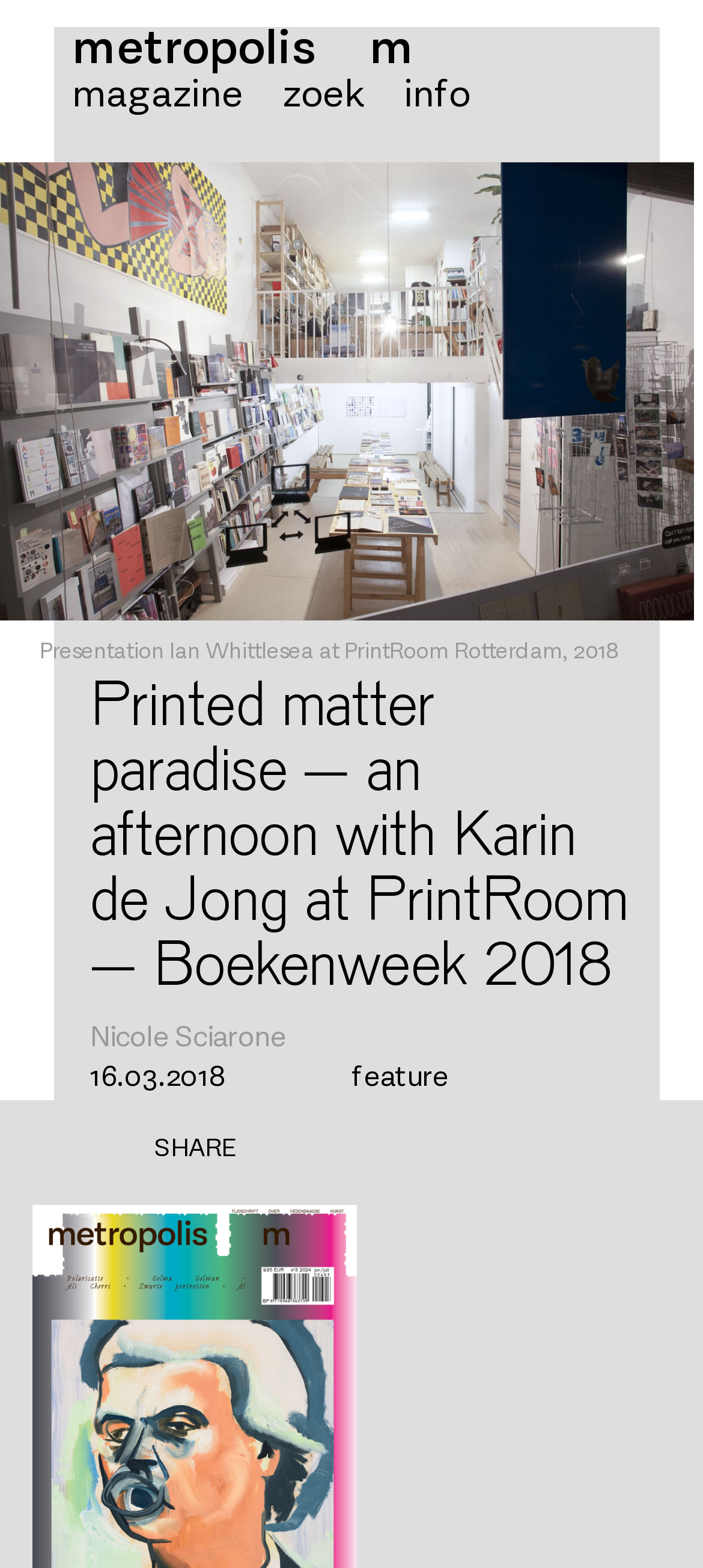Who is the author of the article?
Using the visual information, answer the question in a single word or phrase.

Nicole Sciarone